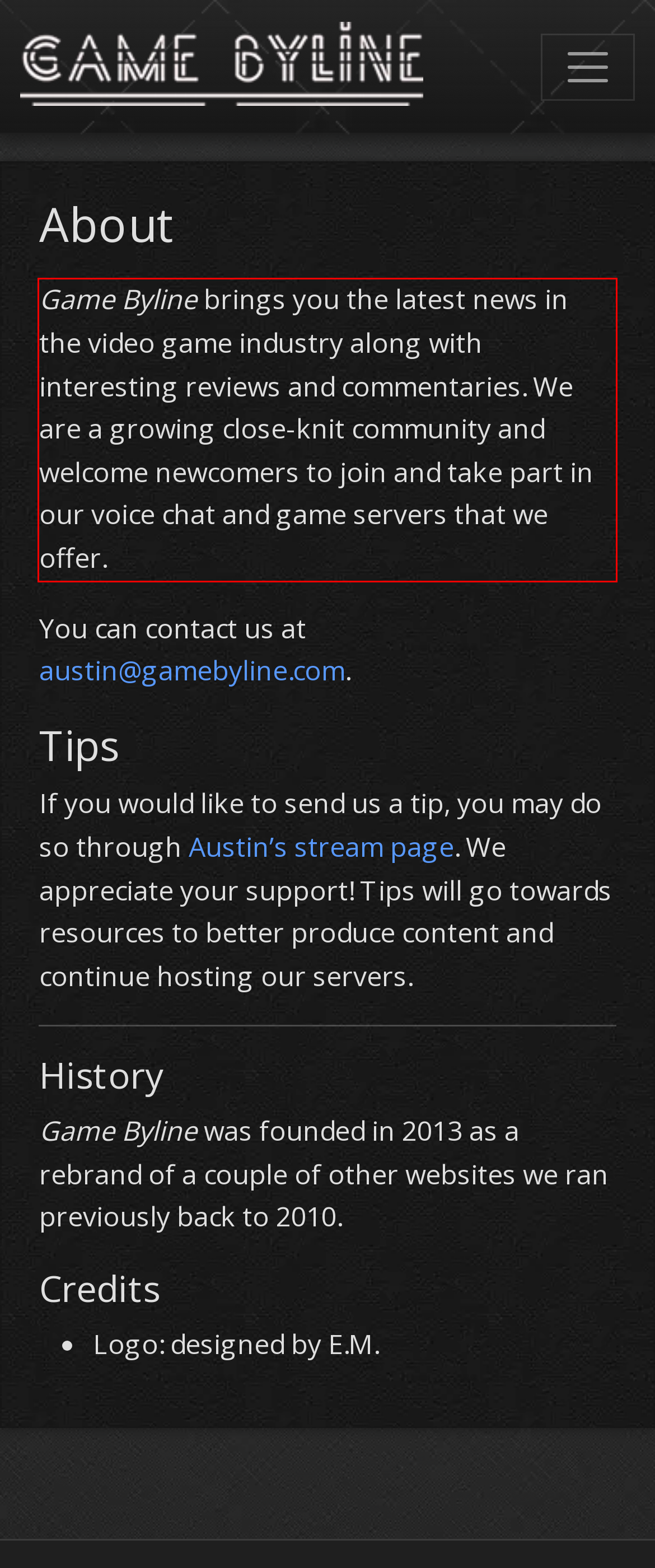Analyze the screenshot of the webpage and extract the text from the UI element that is inside the red bounding box.

Game Byline brings you the latest news in the video game industry along with interesting reviews and commentaries. We are a growing close-knit community and welcome newcomers to join and take part in our voice chat and game servers that we offer.